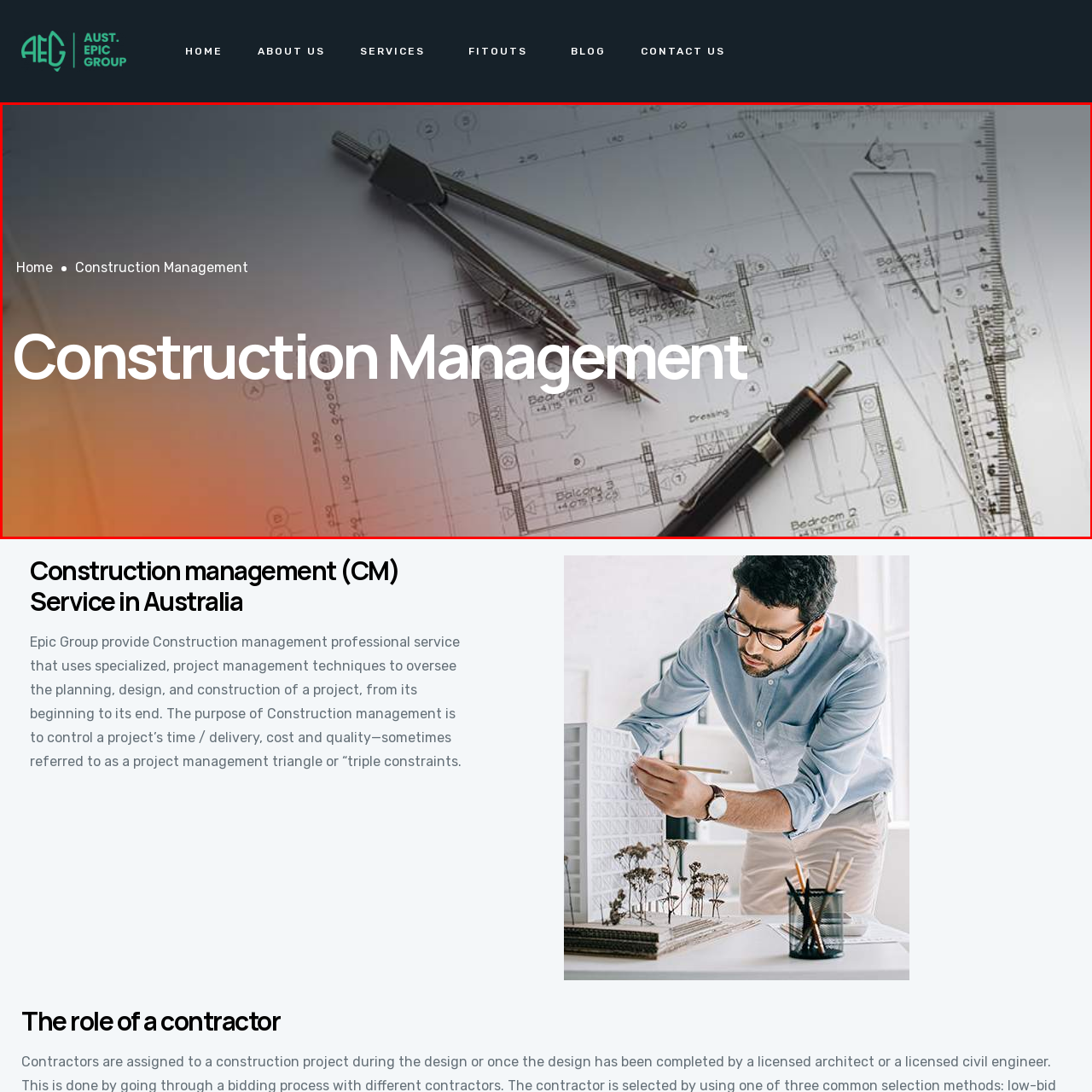What is the purpose of the Australian Epic Group?
Analyze the content within the red bounding box and offer a detailed answer to the question.

The visual representation captures the essence of the services offered by the Australian Epic Group, aimed at delivering quality and efficiency in construction management.